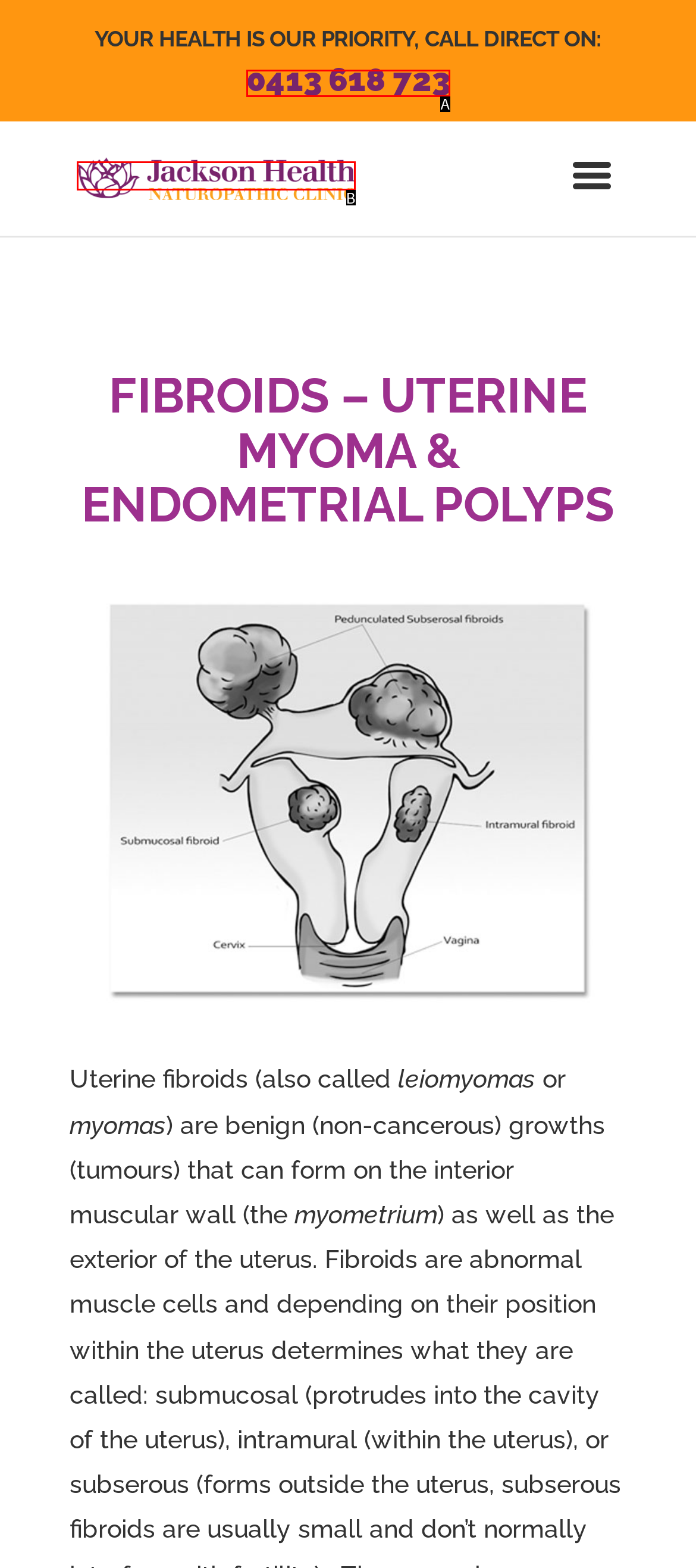Given the description: parent_node: MENU title="Flyover Patriots", identify the HTML element that corresponds to it. Respond with the letter of the correct option.

None